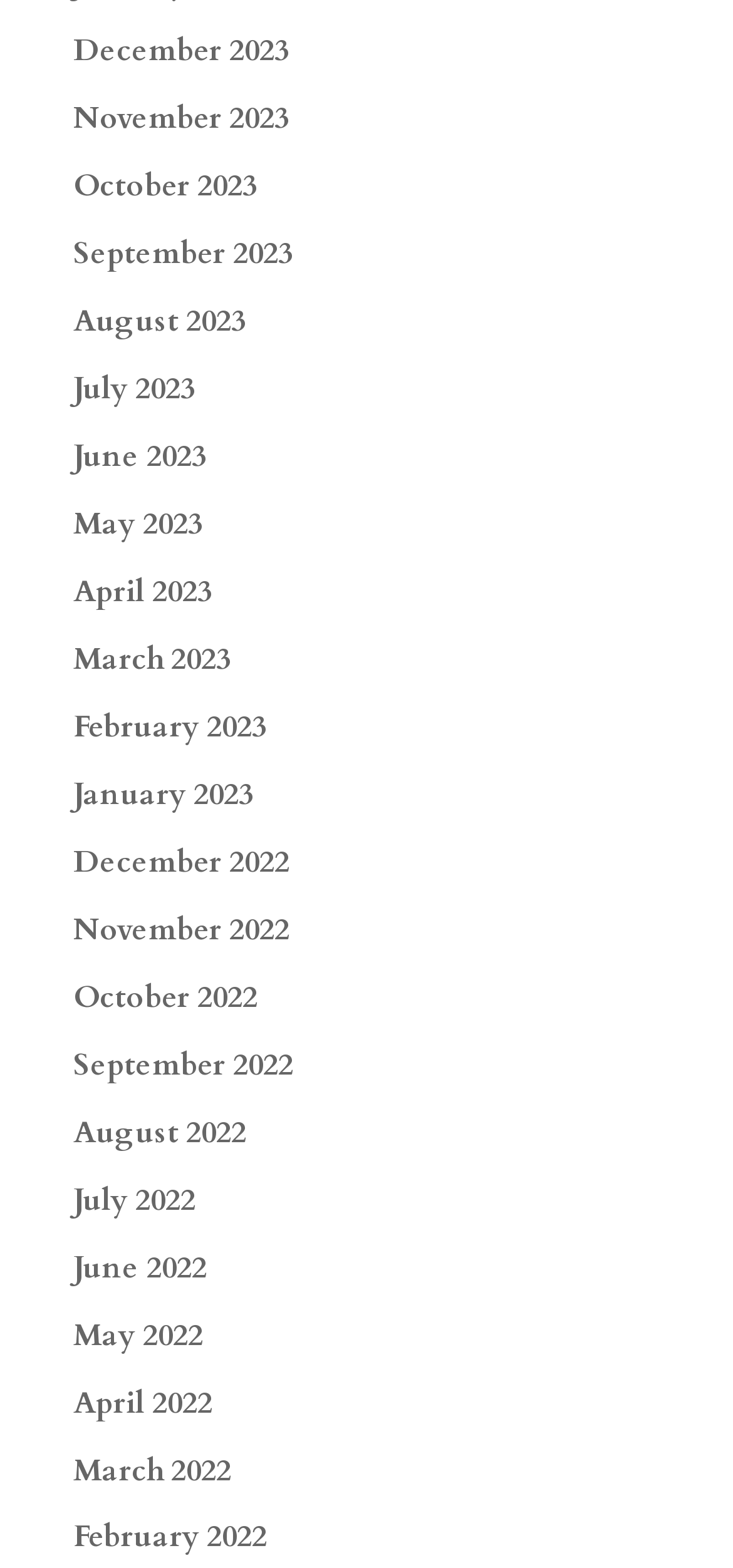Please identify the bounding box coordinates of the area that needs to be clicked to follow this instruction: "View August 2023".

[0.1, 0.191, 0.336, 0.218]